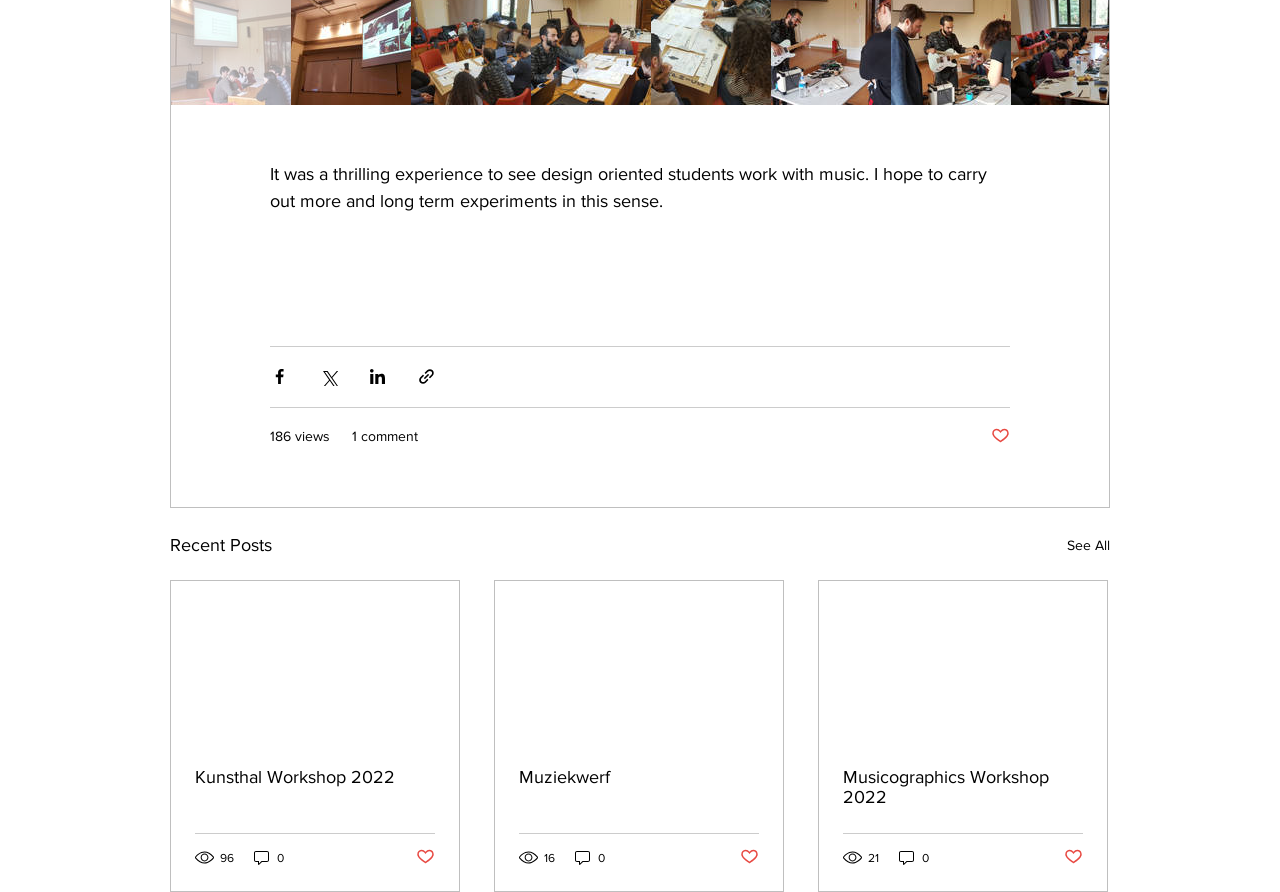Please locate the bounding box coordinates of the region I need to click to follow this instruction: "Share via LinkedIn".

[0.288, 0.412, 0.302, 0.433]